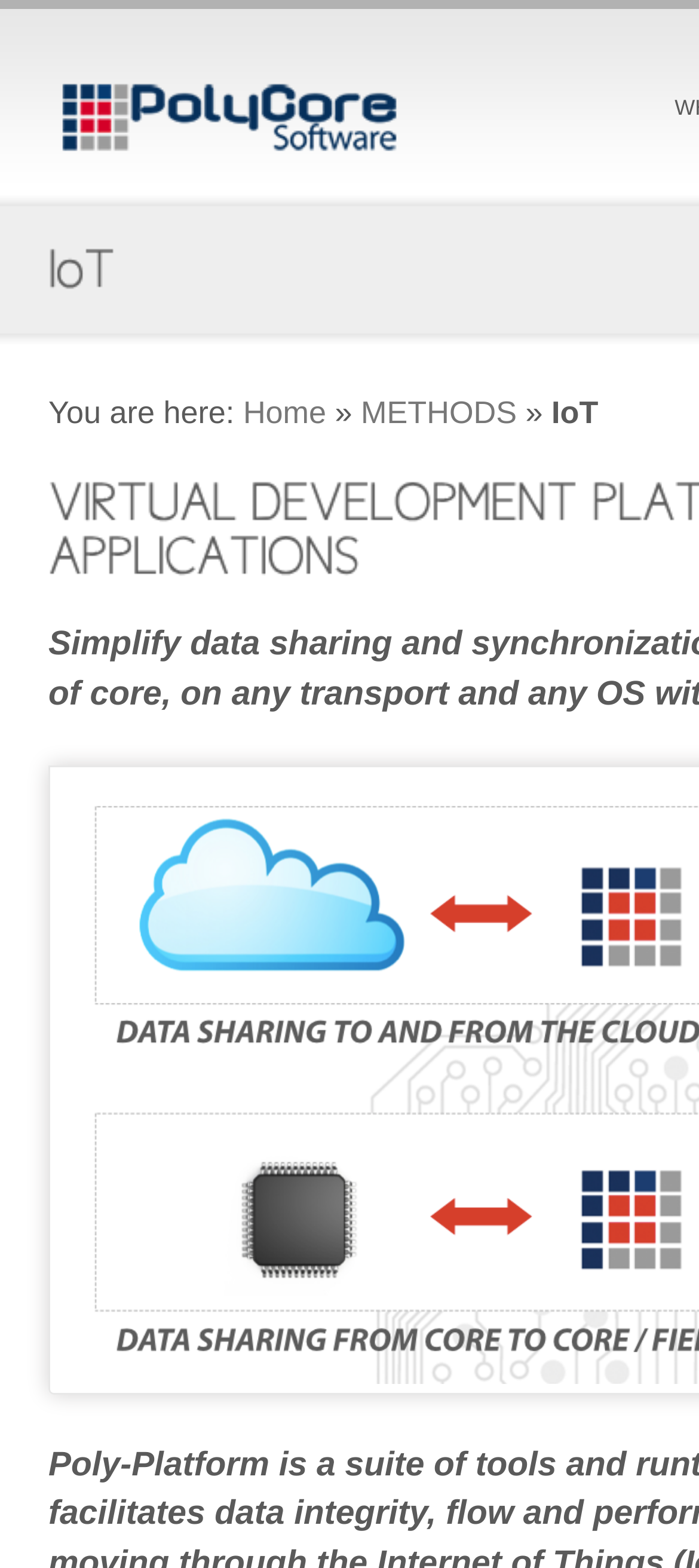How many canvas elements are there?
Please provide a detailed answer to the question.

There are four canvas elements on the page, which are likely used to display graphics or charts. They are located in different parts of the page and have different bounding box coordinates.